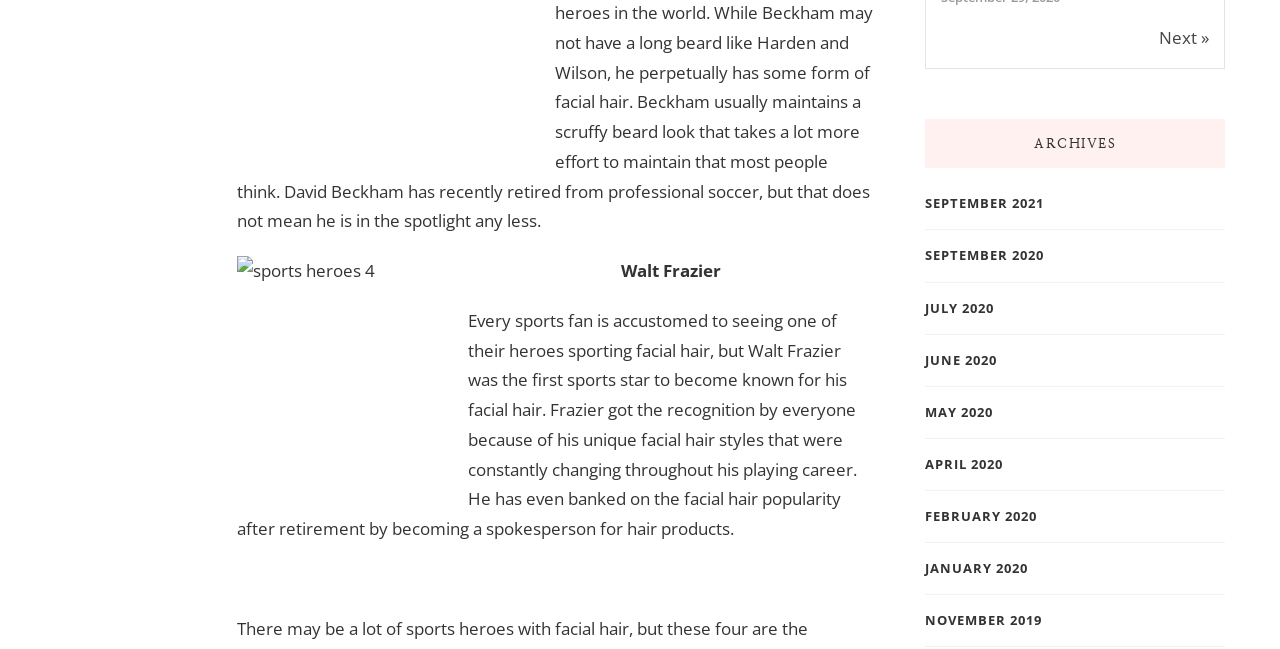What is the purpose of Walt Frazier after retirement? Look at the image and give a one-word or short phrase answer.

Spokesperson for hair products